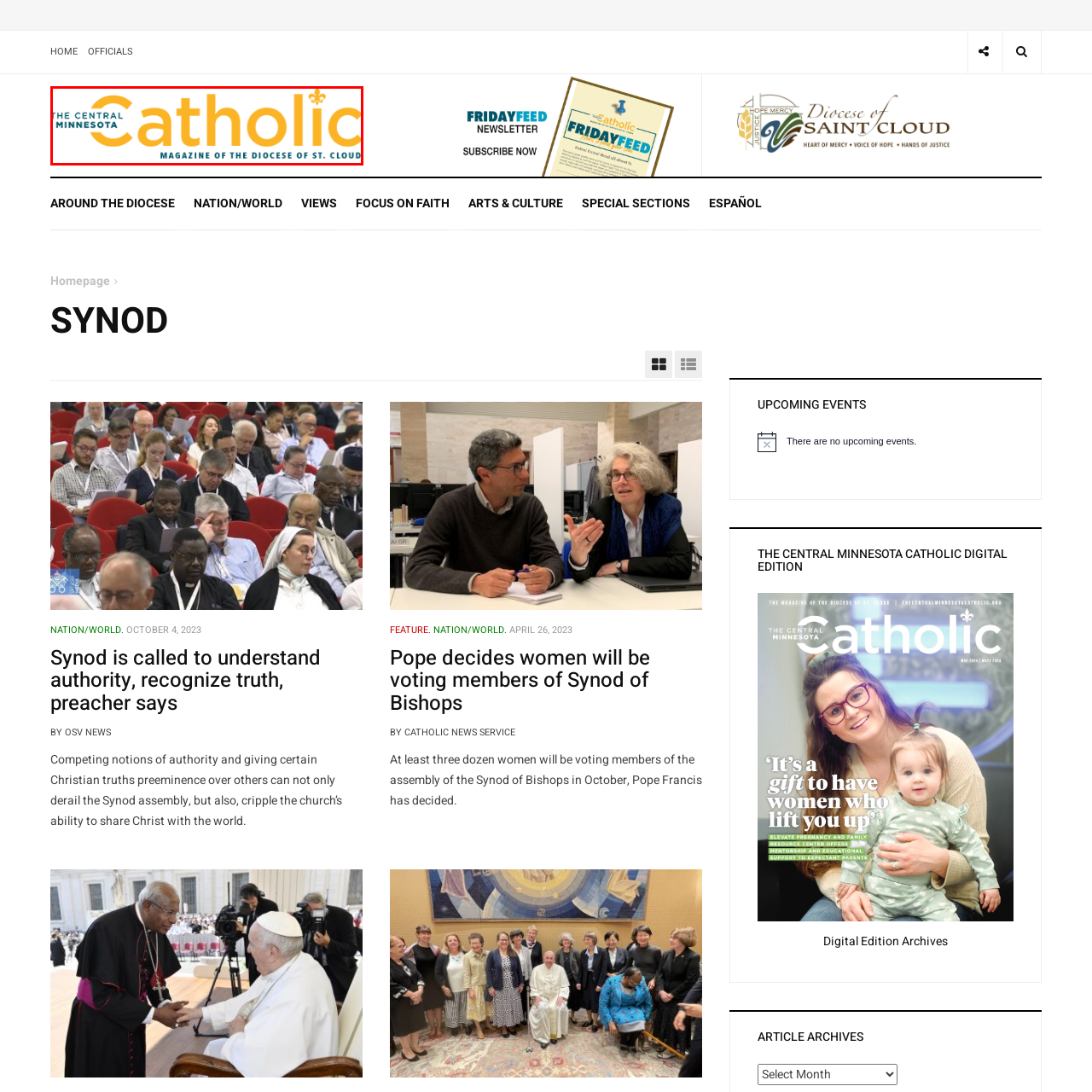Narrate the specific details and elements found within the red-bordered image.

The image features the logo of "The Central Minnesota Catholic," which serves as a prominent publication for the Diocese of St. Cloud. The logo prominently displays the publication's name, with "Catholic" in bold yellow font, symbolizing warmth and connection, while "The Central Minnesota" is presented in a softer teal, providing a harmonious balance. The phrase "Magazine of the Diocese of St. Cloud" is included in a smaller font, indicating the magazine's focus on local Catholic news and events. This branding reflects the publication's mission to engage with the Catholic community in Central Minnesota, conveying a sense of identity and purpose within its readership.